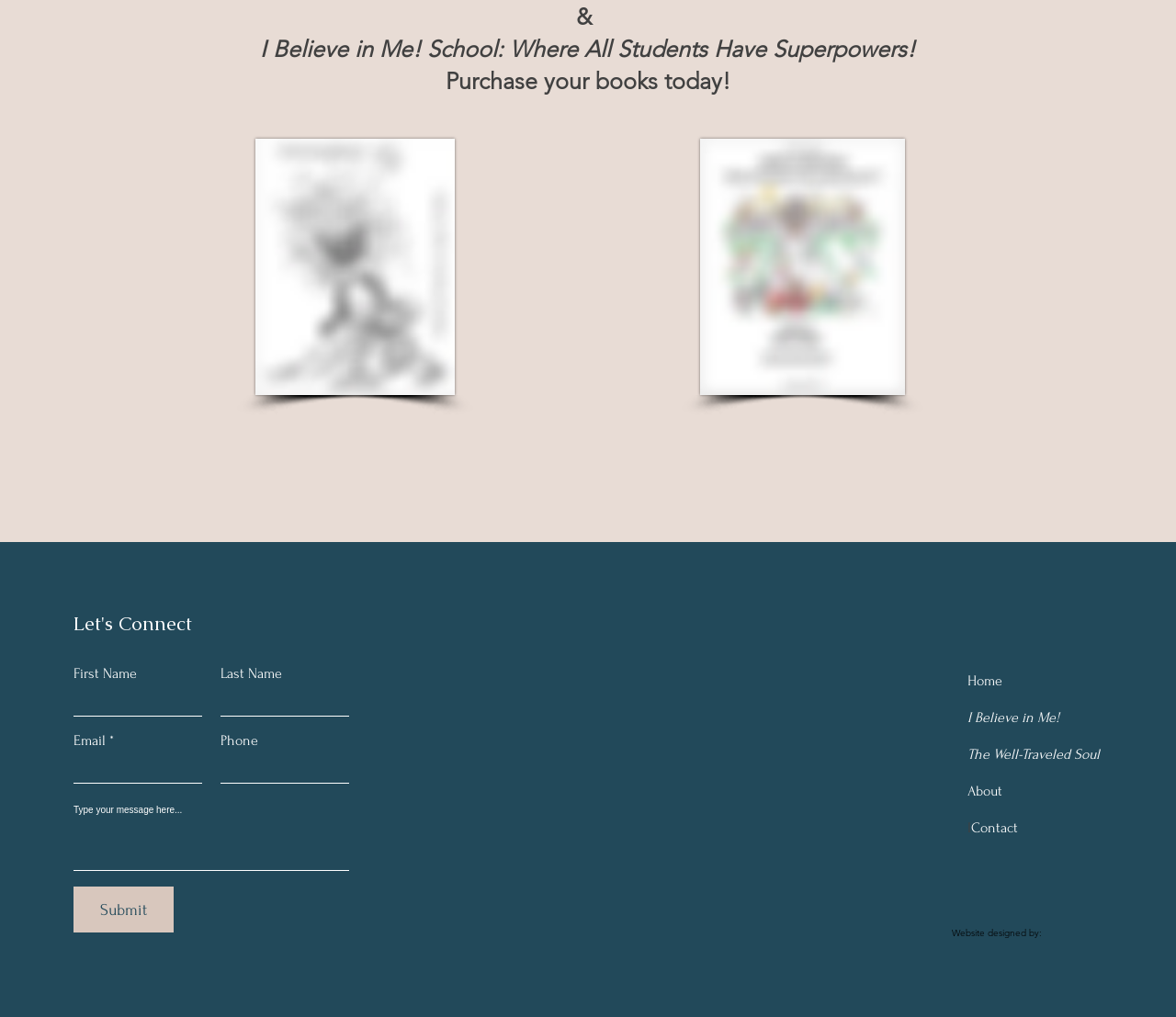What is the theme of the books being sold?
Based on the image, provide a one-word or brief-phrase response.

Self-improvement